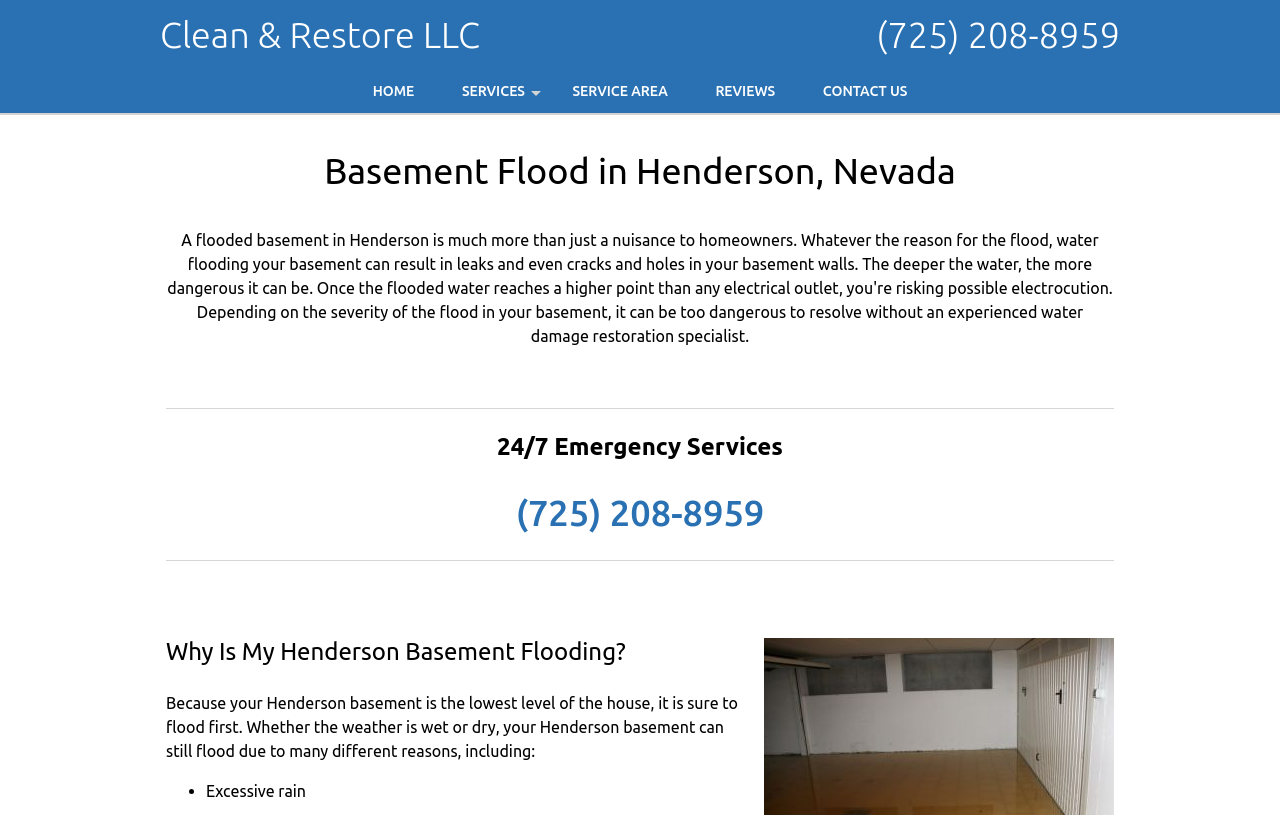What is the phone number?
From the screenshot, provide a brief answer in one word or phrase.

(725) 208-8959